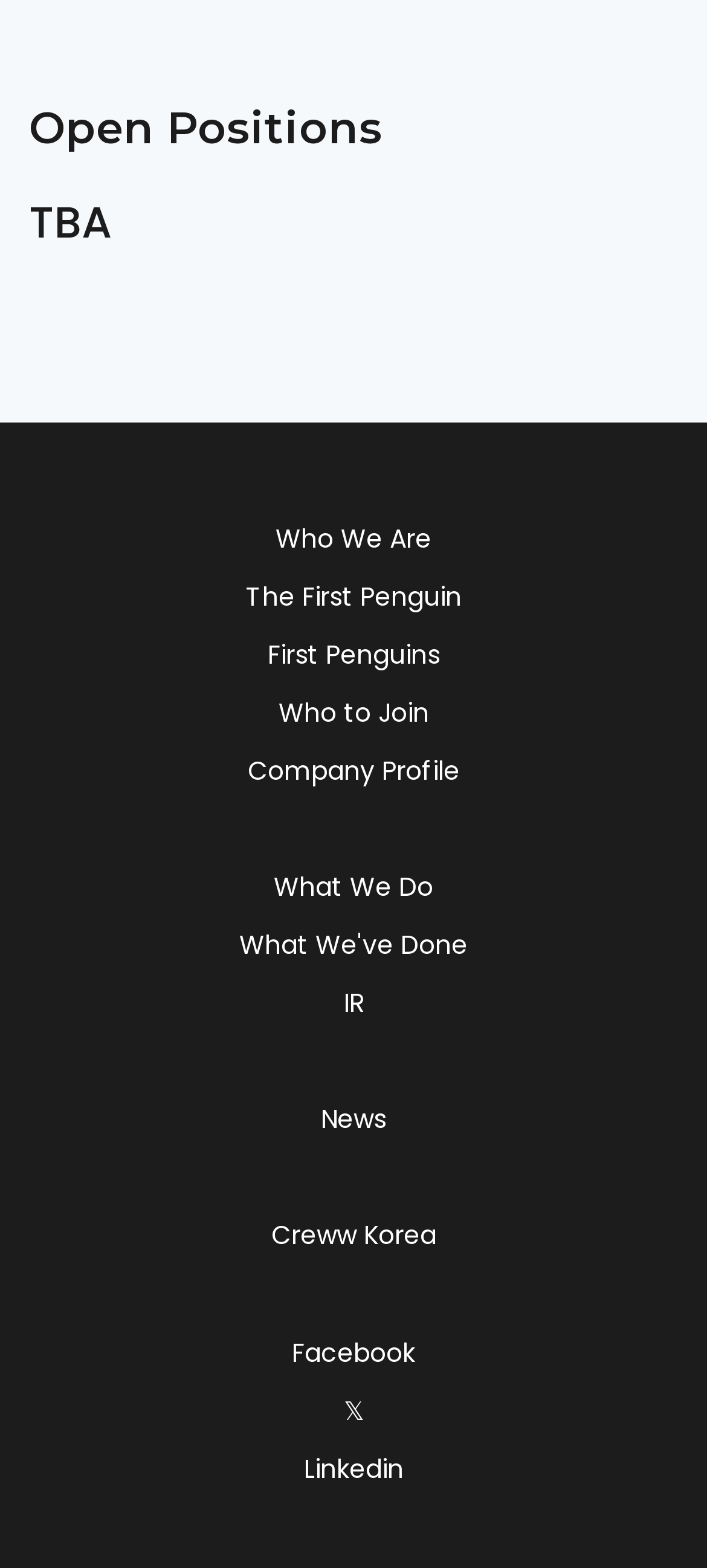Can you find the bounding box coordinates for the element to click on to achieve the instruction: "Check News"?

[0.454, 0.702, 0.546, 0.725]